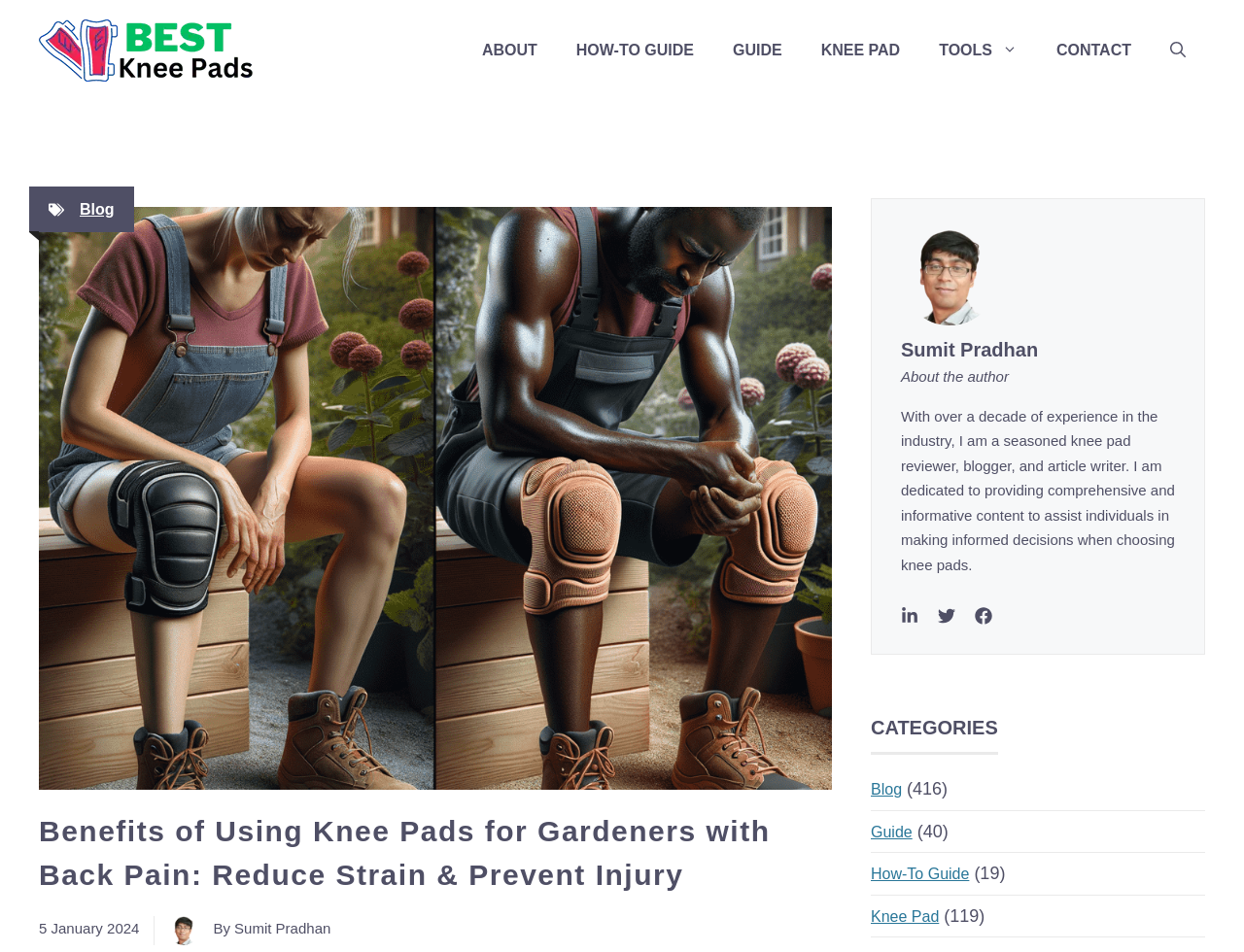Identify the webpage's primary heading and generate its text.

Benefits of Using Knee Pads for Gardeners with Back Pain: Reduce Strain & Prevent Injury